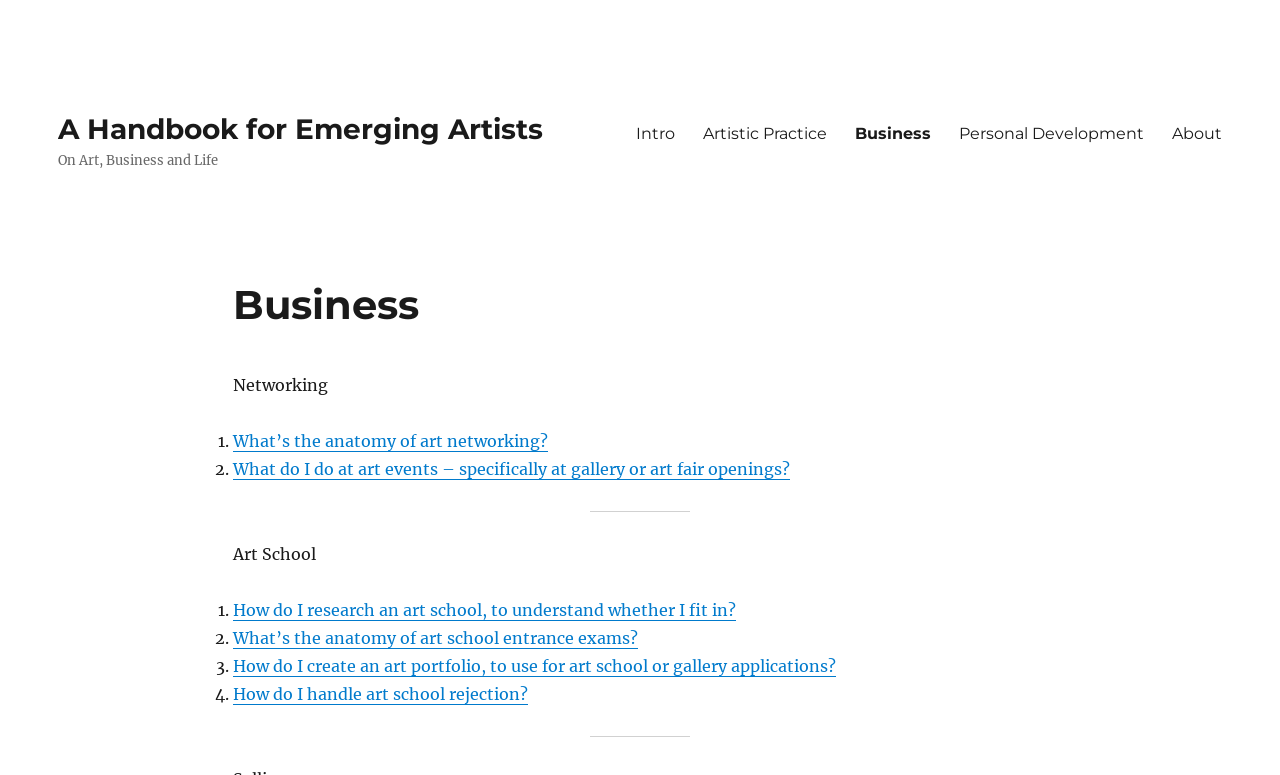Highlight the bounding box coordinates of the region I should click on to meet the following instruction: "Click on 'Intro'".

[0.486, 0.145, 0.538, 0.199]